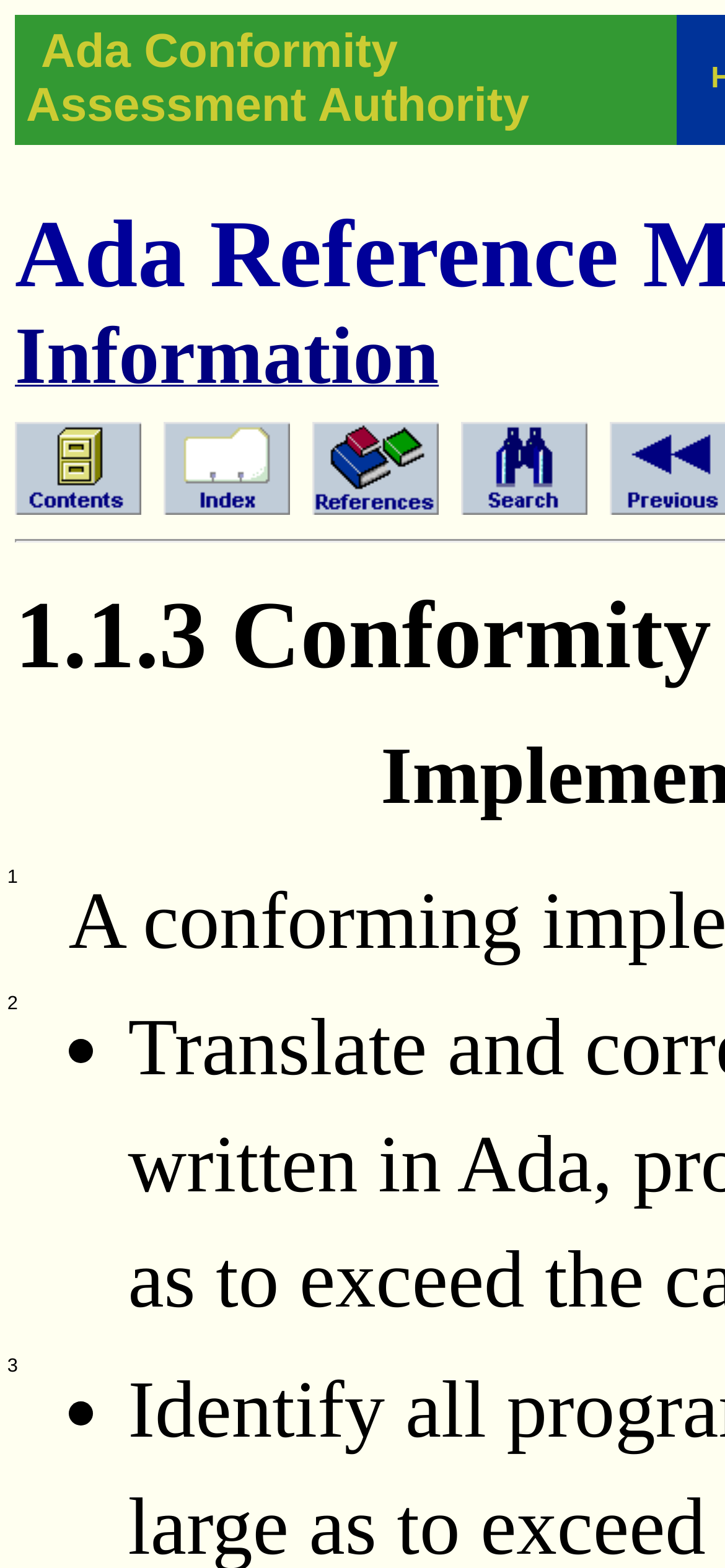Identify the bounding box coordinates of the area you need to click to perform the following instruction: "view Index".

[0.226, 0.312, 0.4, 0.333]